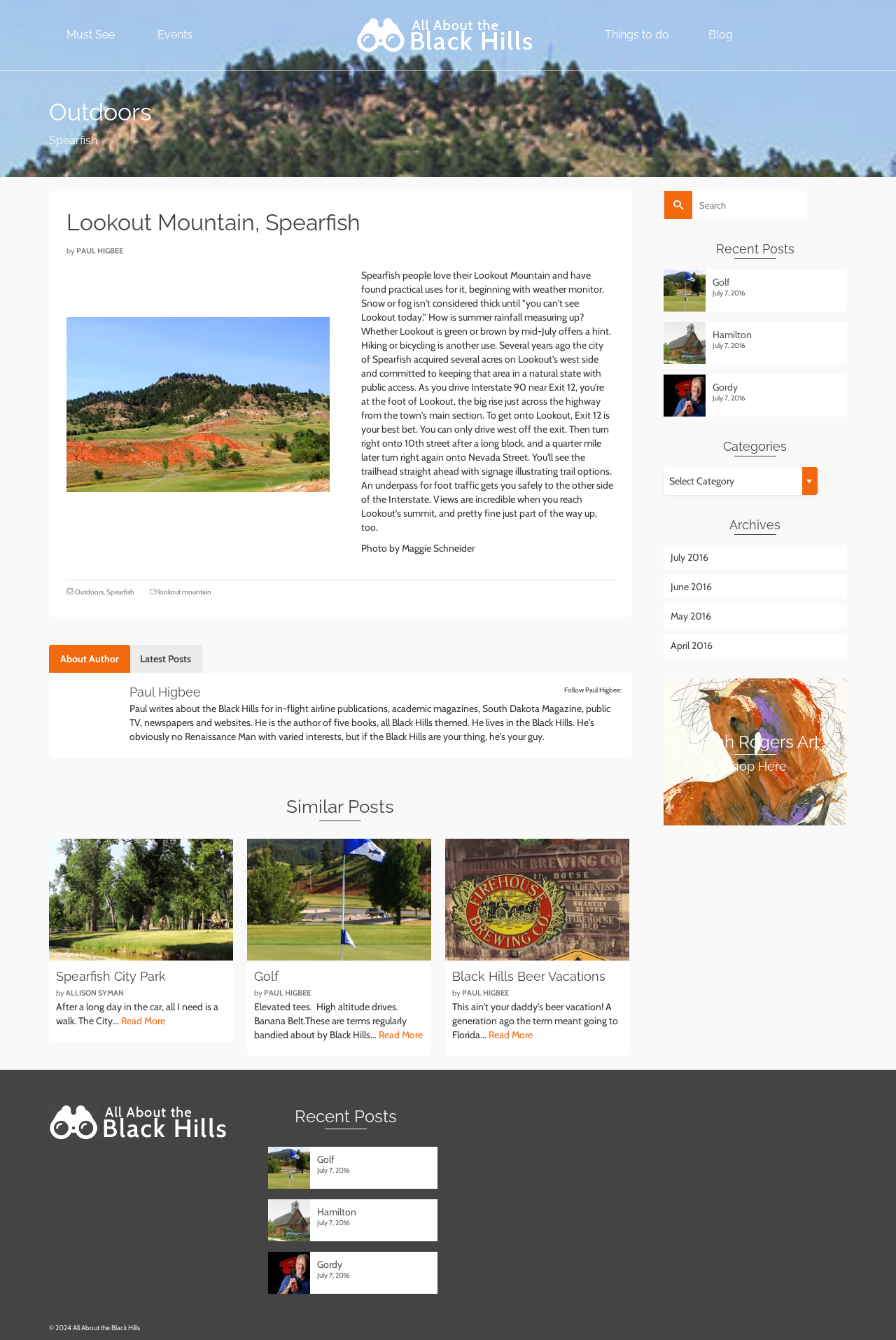Determine the bounding box for the described HTML element: "Things to do". Ensure the coordinates are four float numbers between 0 and 1 in the format [left, top, right, bottom].

[0.664, 0.0, 0.758, 0.052]